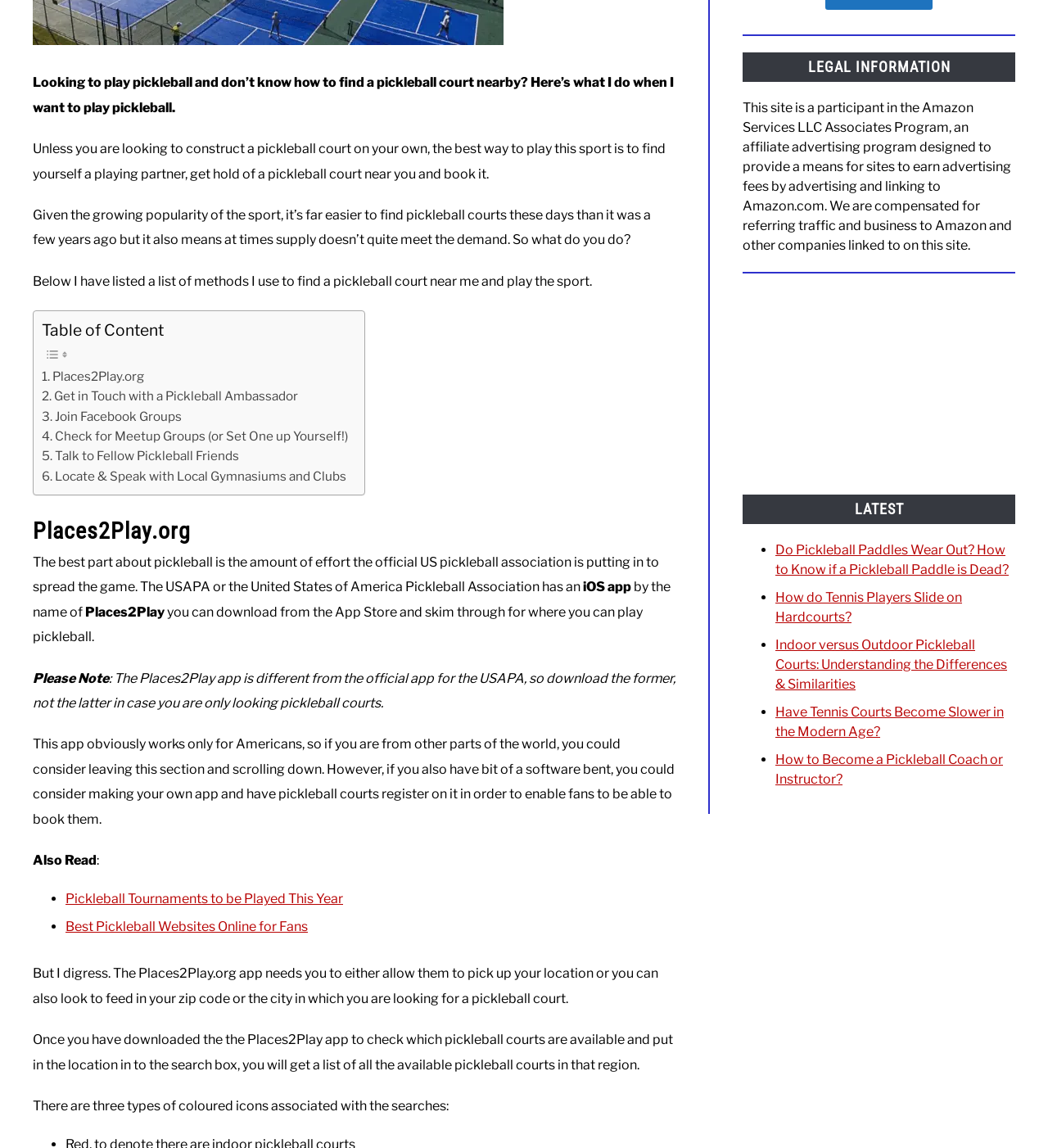Using the given description, provide the bounding box coordinates formatted as (top-left x, top-left y, bottom-right x, bottom-right y), with all values being floating point numbers between 0 and 1. Description: Places2Play.org

[0.04, 0.32, 0.138, 0.337]